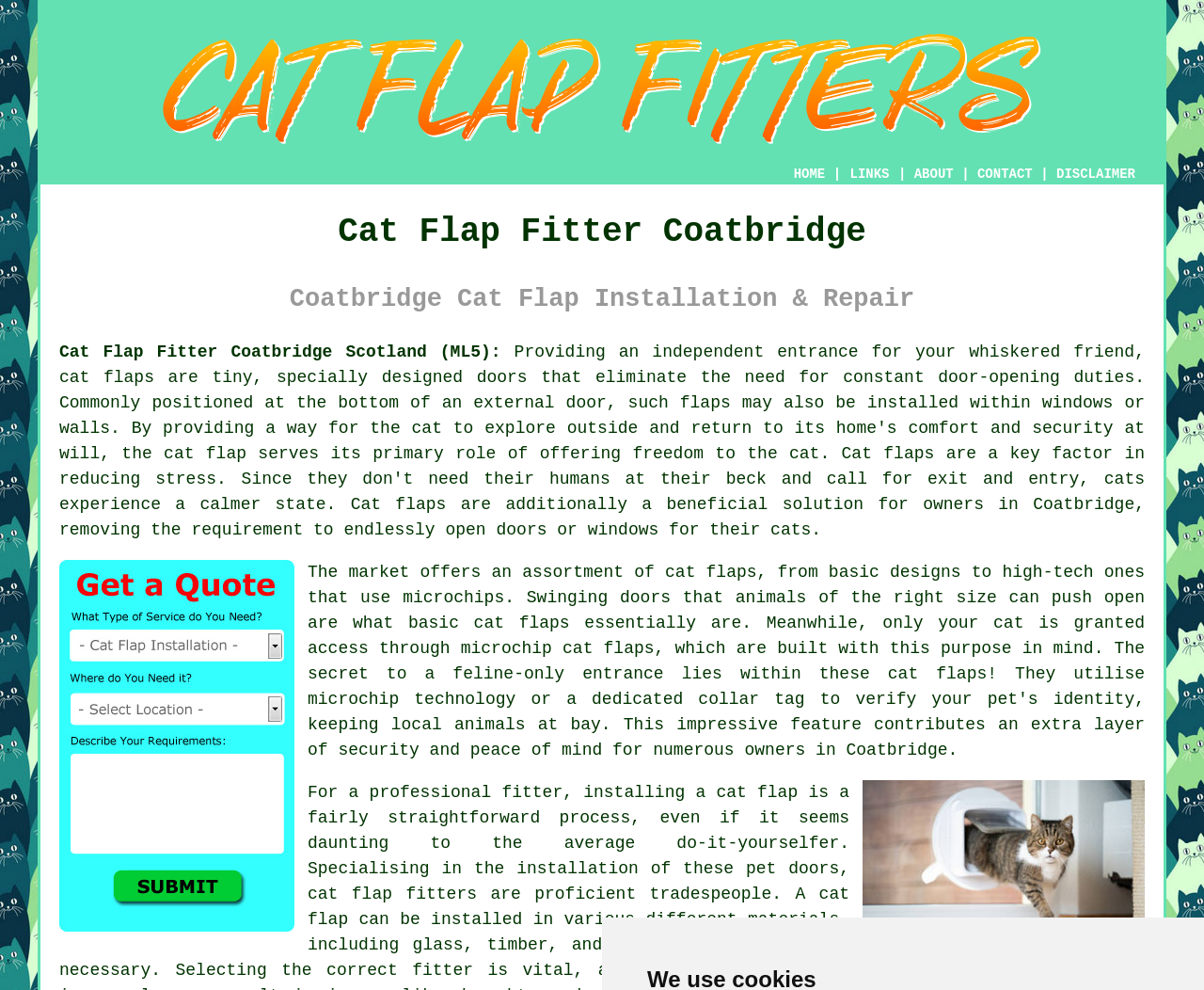What type of cat flaps are available?
Kindly give a detailed and elaborate answer to the question.

According to the webpage, the market offers an assortment of cat flaps, ranging from basic designs to high-tech ones that use microchips, as mentioned in the text 'The market offers an assortment of cat flaps, from basic designs to high-tech ones that use microchips'.